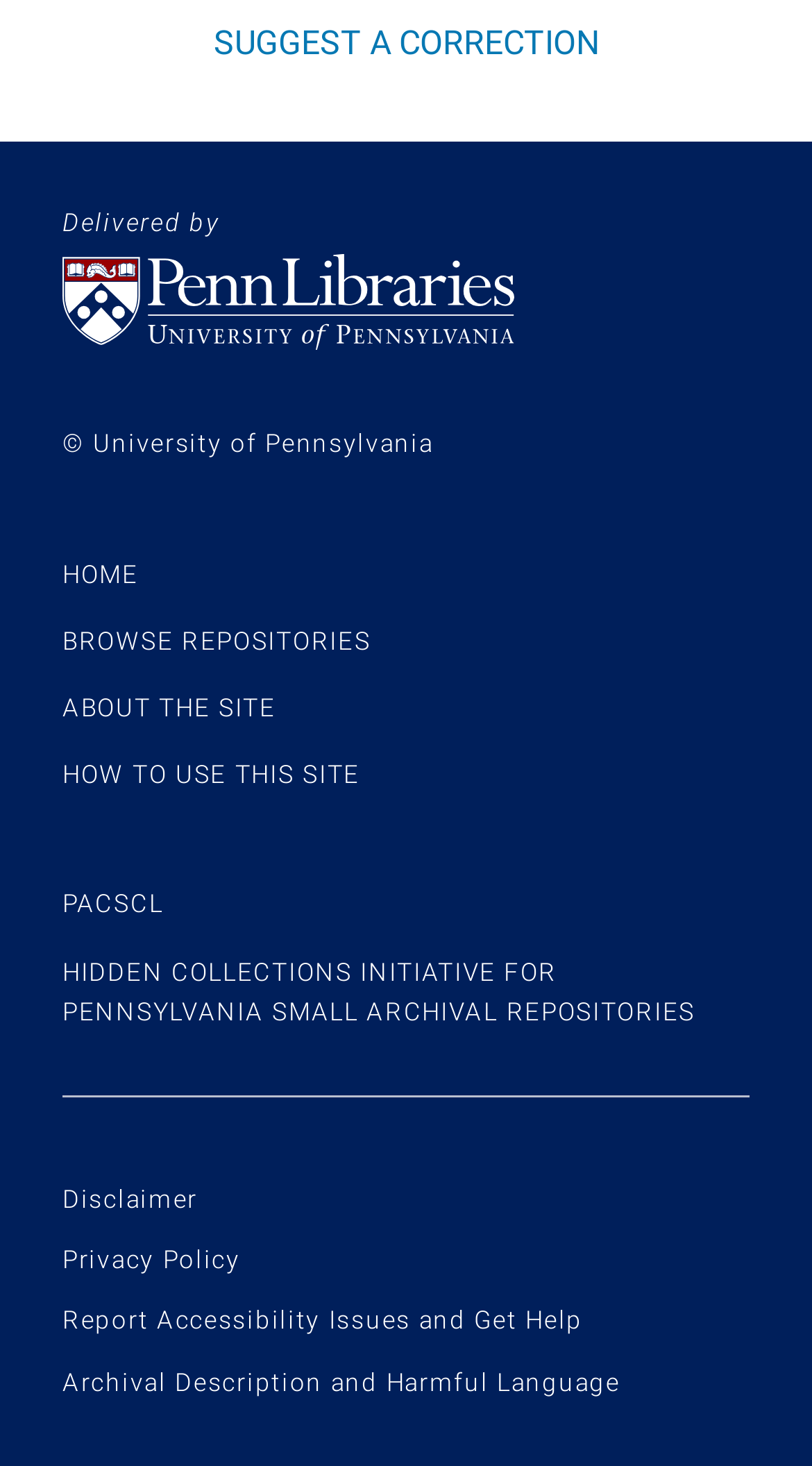Find the bounding box of the UI element described as: "How to use this site". The bounding box coordinates should be given as four float values between 0 and 1, i.e., [left, top, right, bottom].

[0.077, 0.519, 0.444, 0.539]